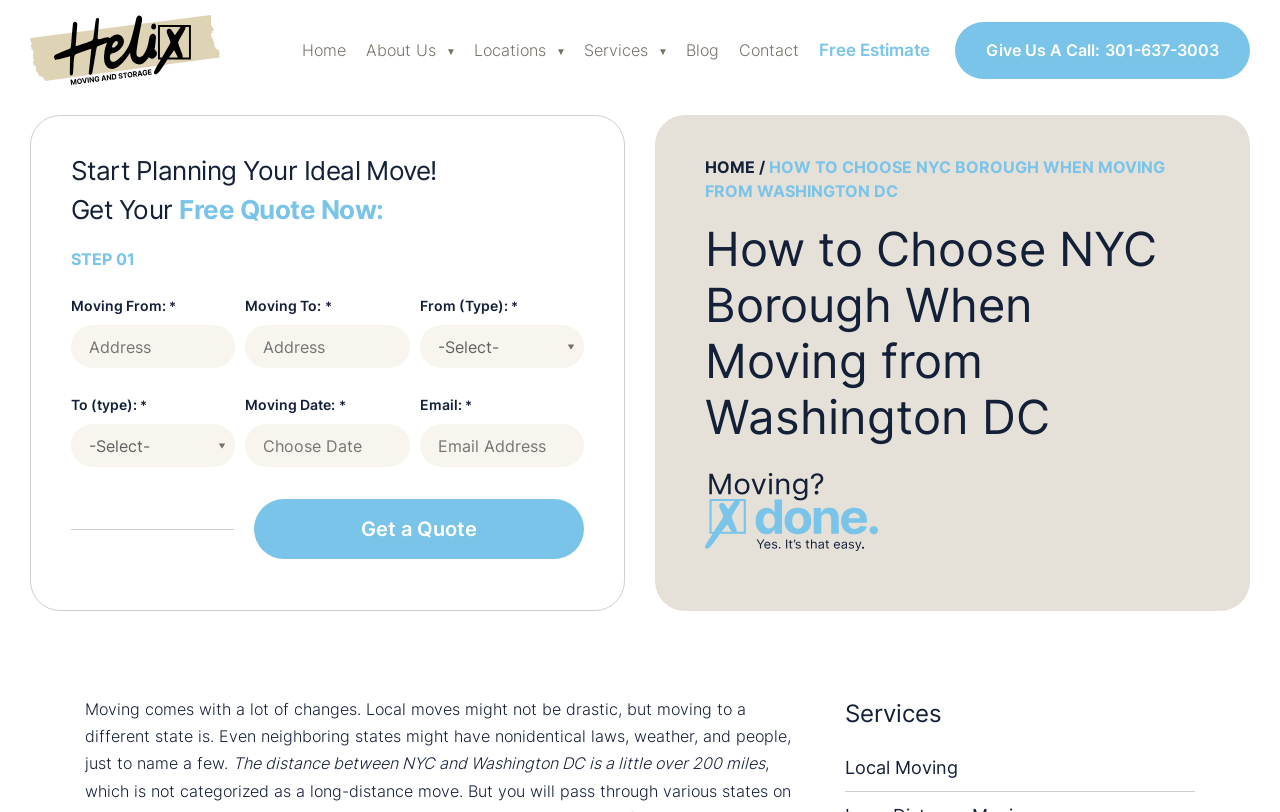Locate the bounding box coordinates of the region to be clicked to comply with the following instruction: "Click the 'Helix Moving and Storage' logo". The coordinates must be four float numbers between 0 and 1, in the form [left, top, right, bottom].

[0.023, 0.019, 0.172, 0.104]